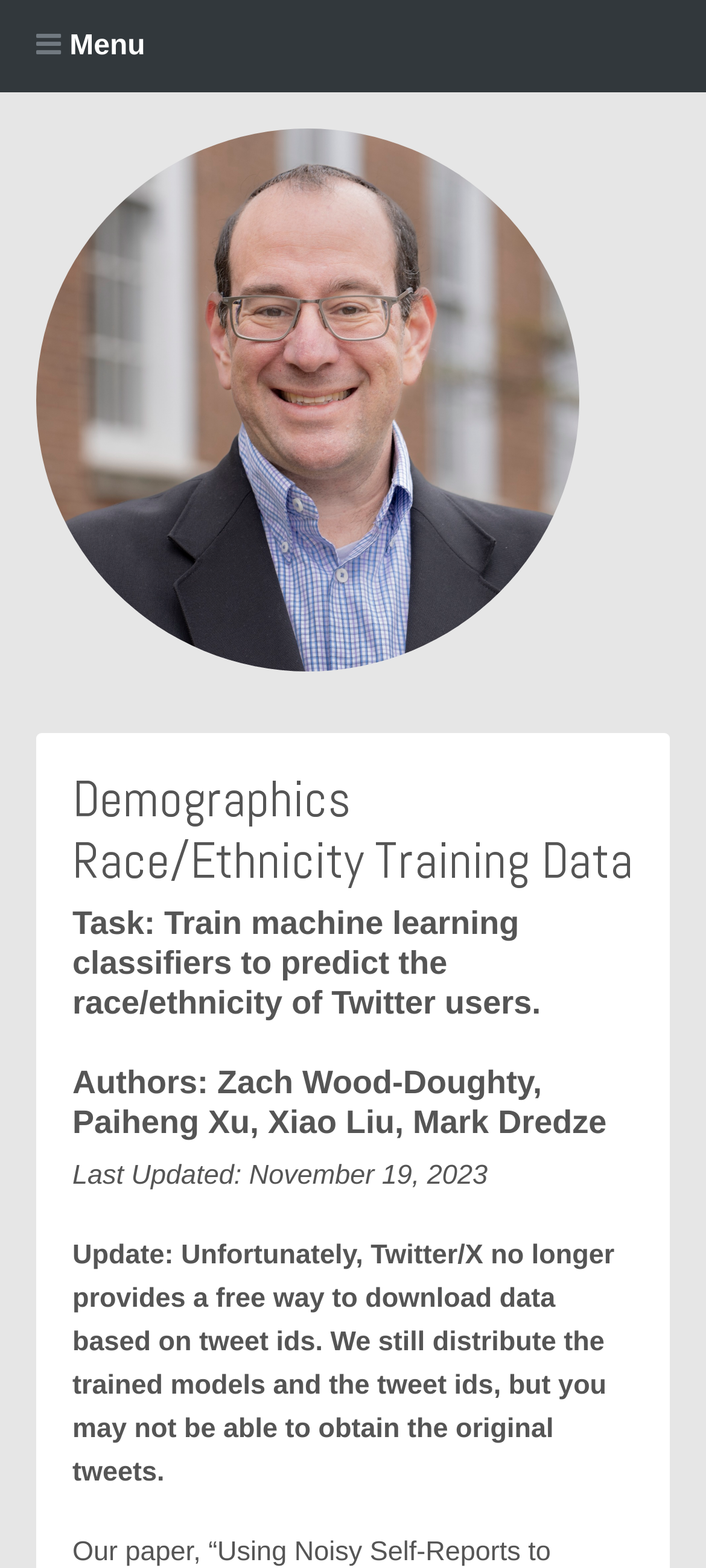Carefully examine the image and provide an in-depth answer to the question: Who are the authors of the task?

The authors are listed in the heading 'Task: Train machine learning classifiers to predict the race/ethnicity of Twitter users.' which is a sub-element of the header 'Demographics Race/Ethnicity Training Data'.